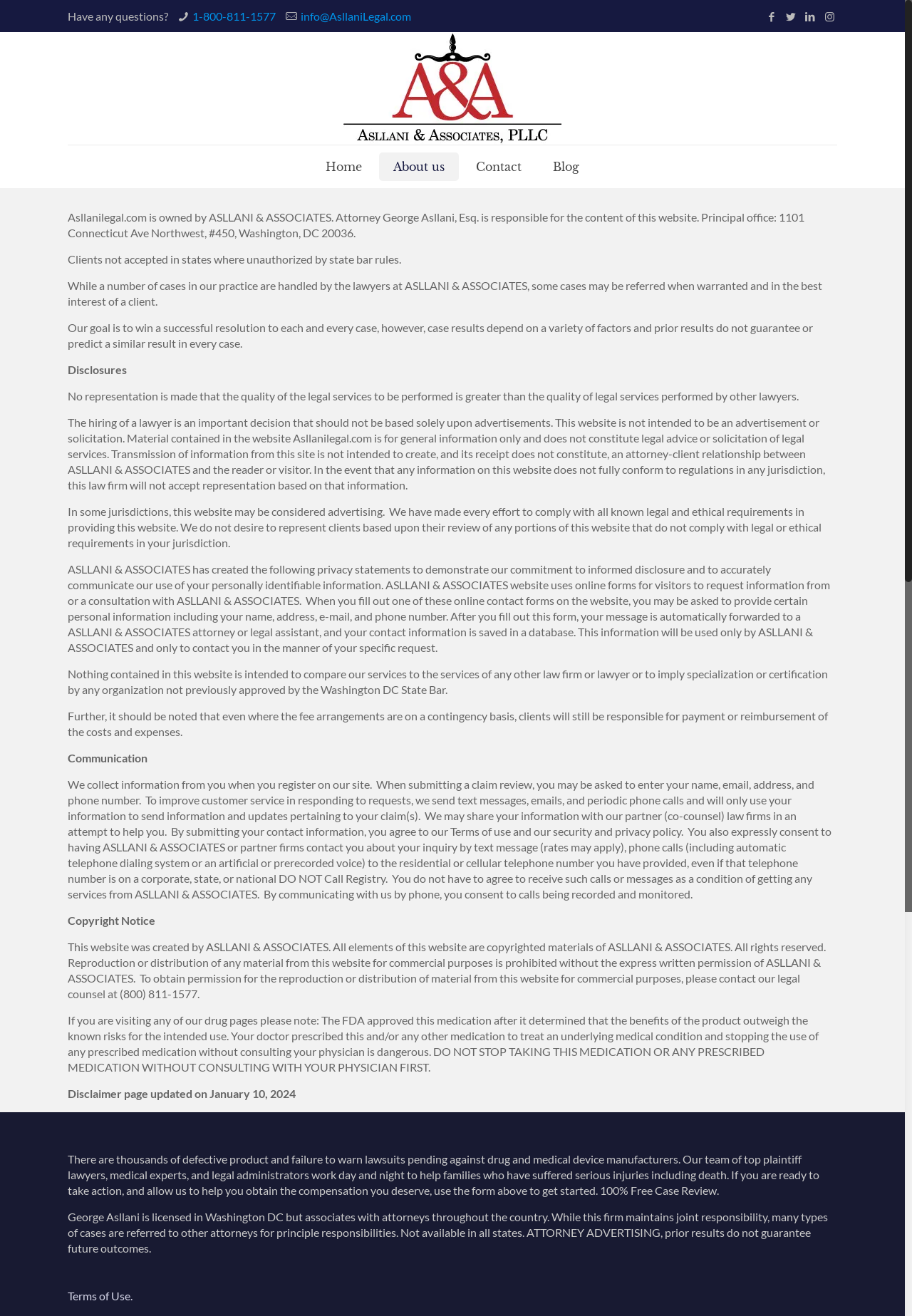Can you show the bounding box coordinates of the region to click on to complete the task described in the instruction: "Click the '1-800-811-1577' phone number"?

[0.211, 0.007, 0.303, 0.017]